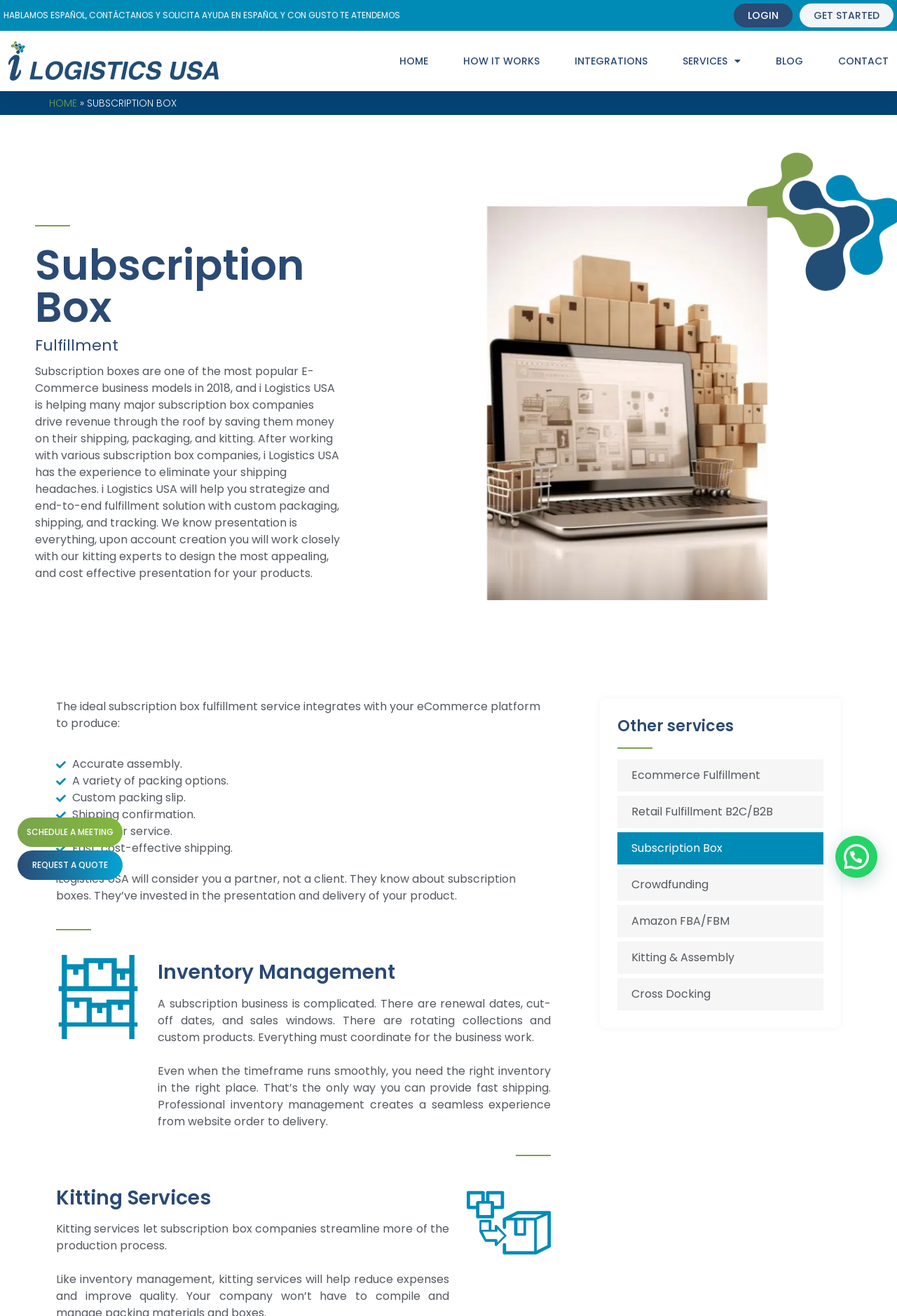Kindly determine the bounding box coordinates for the area that needs to be clicked to execute this instruction: "Click the link to September 2021".

None